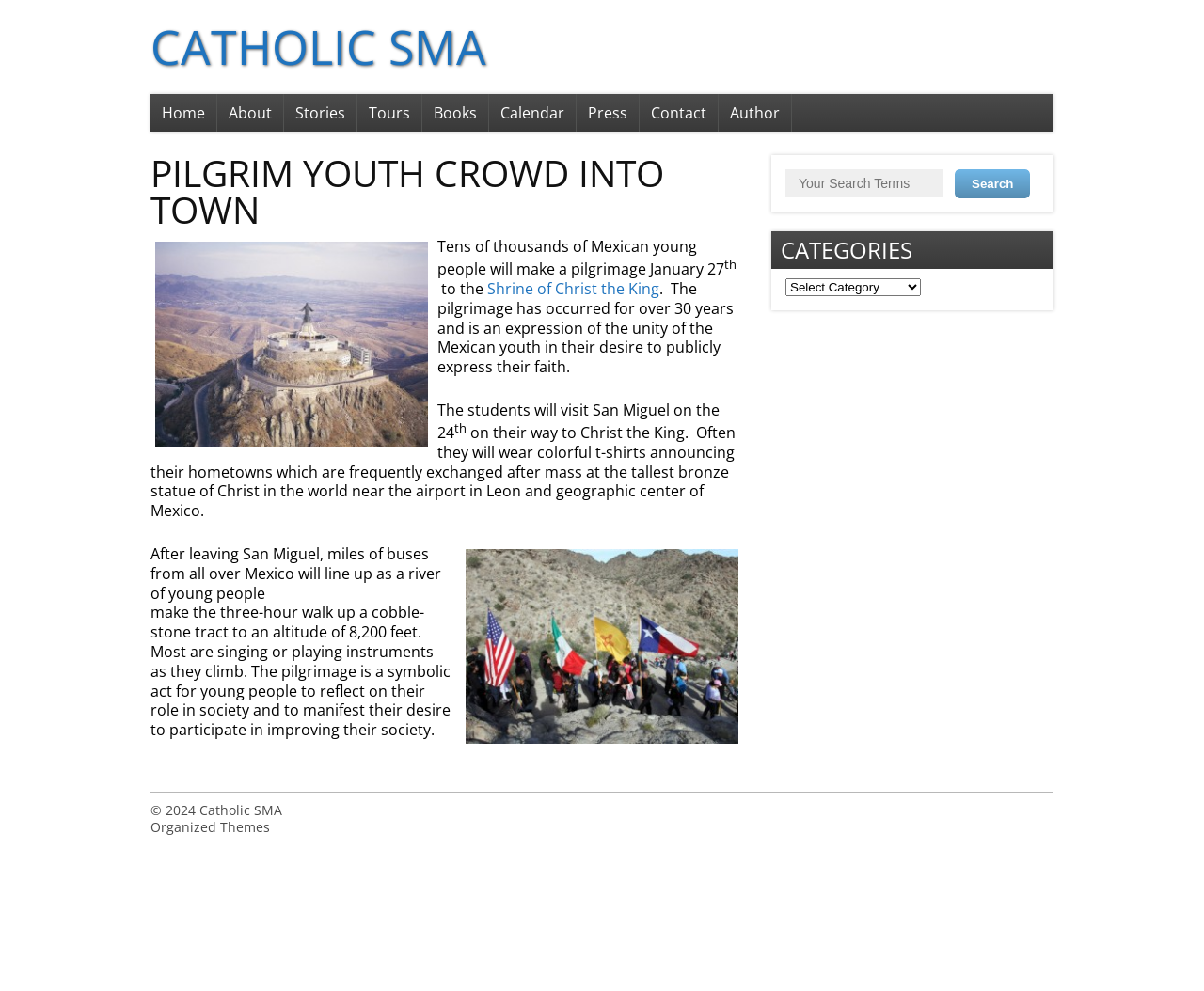Identify the bounding box coordinates for the element you need to click to achieve the following task: "Select an option from the categories dropdown". Provide the bounding box coordinates as four float numbers between 0 and 1, in the form [left, top, right, bottom].

[0.652, 0.281, 0.765, 0.299]